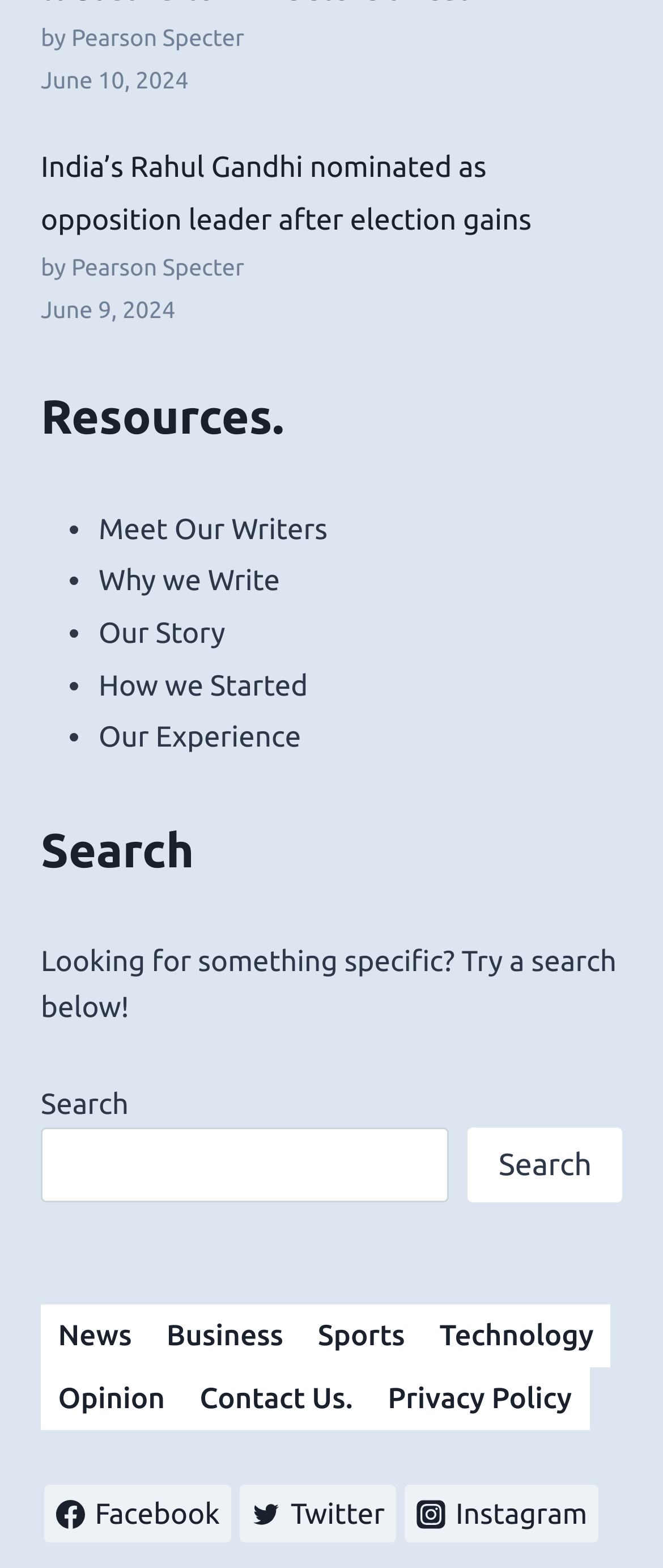Provide a single word or phrase answer to the question: 
What is the third item in the resources list?

Our Story